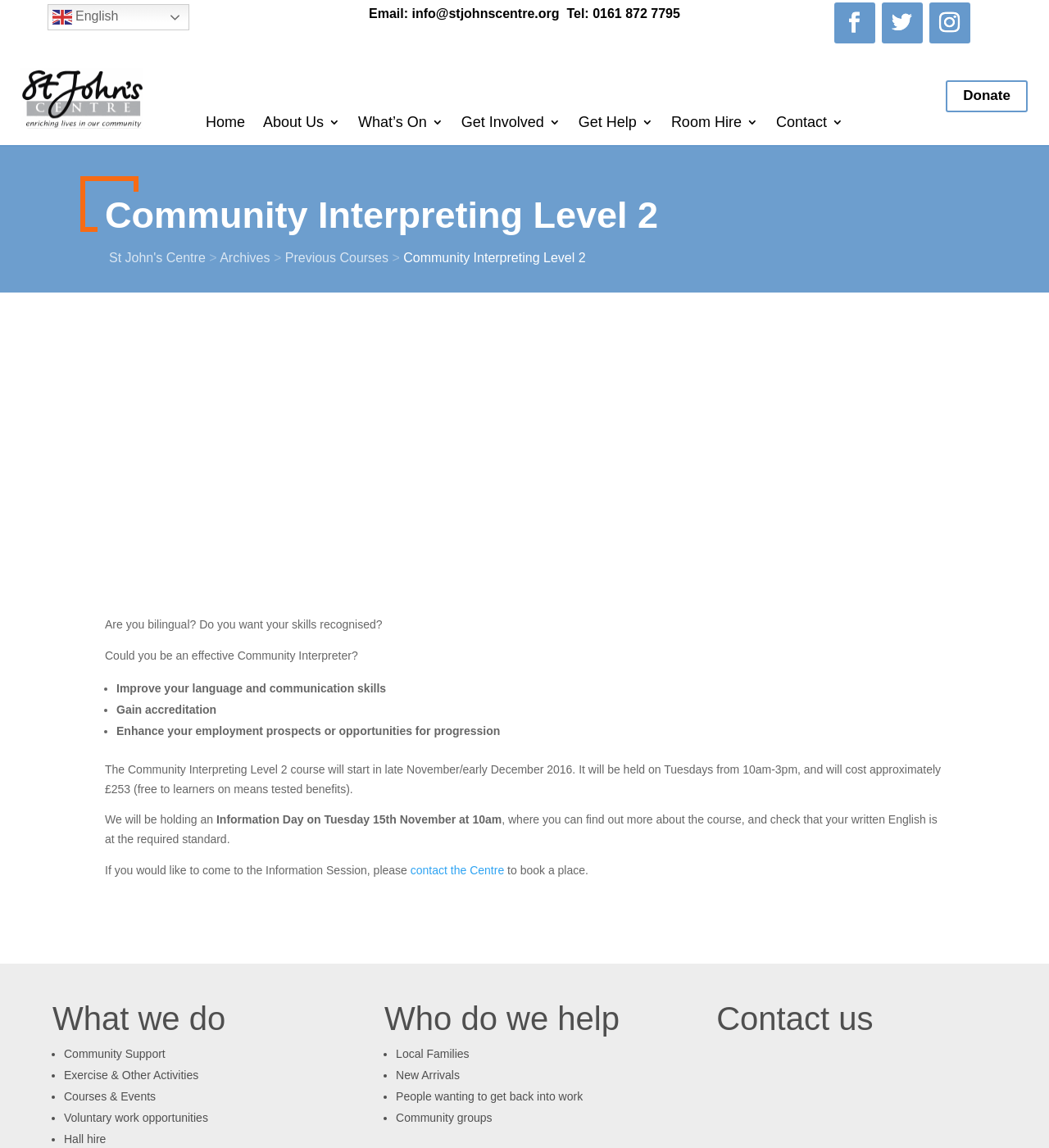Find the bounding box coordinates of the area to click in order to follow the instruction: "View the 'What’s On' page".

[0.341, 0.101, 0.422, 0.117]